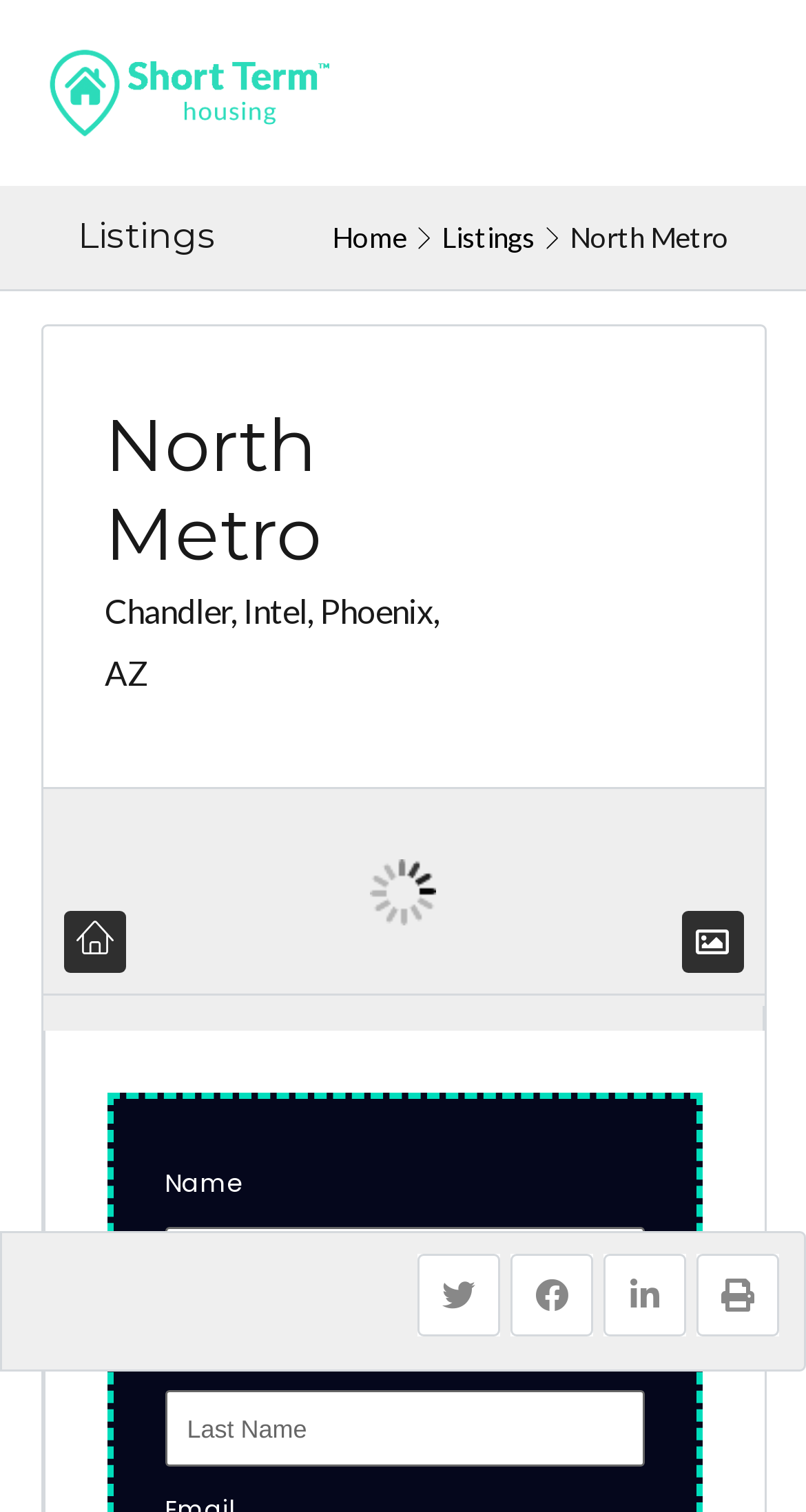Determine the bounding box coordinates for the UI element matching this description: "alt="ShortTermHousing.com – Short-term Housing Rentals"".

[0.05, 0.027, 0.41, 0.096]